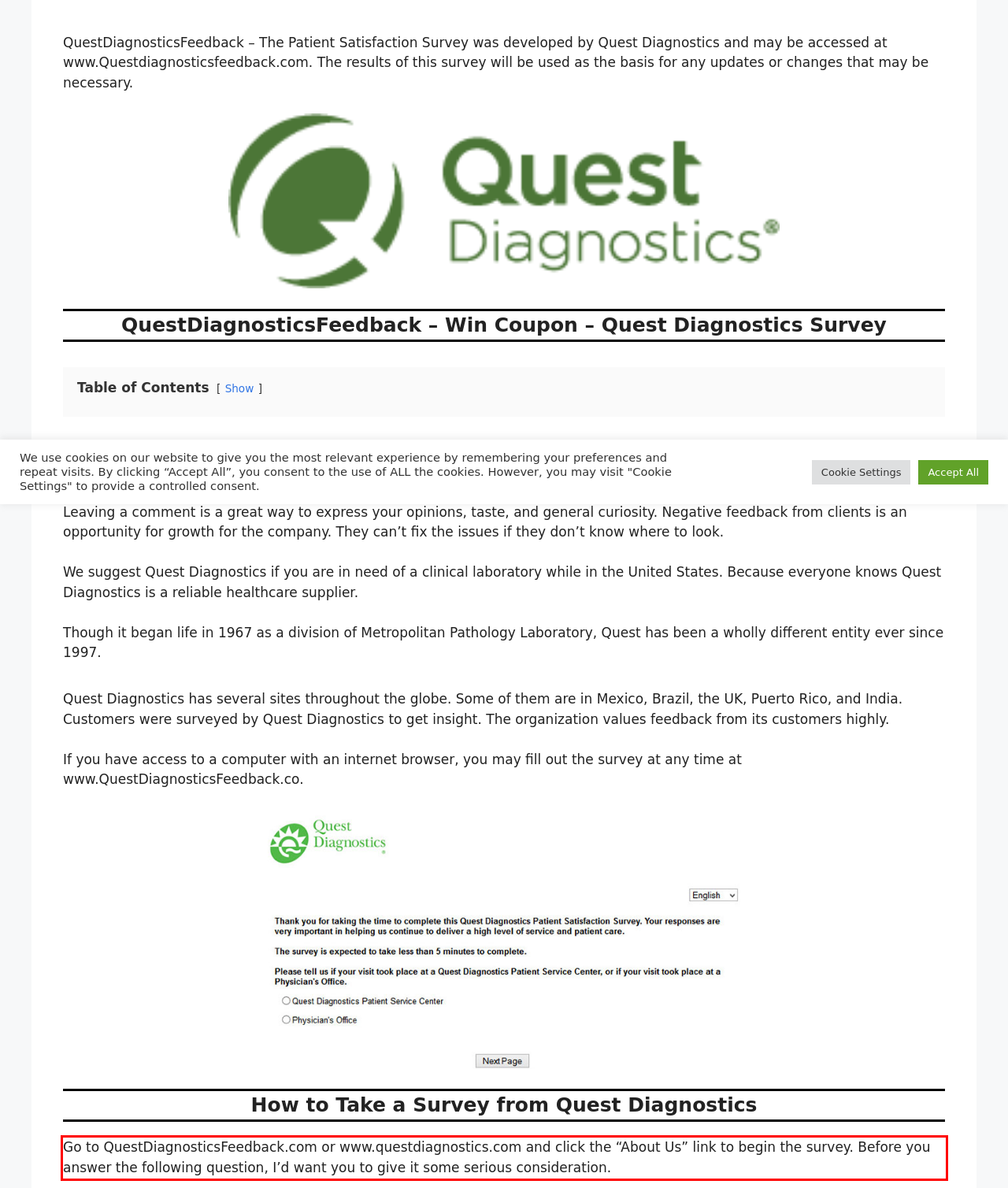Given a webpage screenshot, locate the red bounding box and extract the text content found inside it.

Go to QuestDiagnosticsFeedback.com or www.questdiagnostics.com and click the “About Us” link to begin the survey. Before you answer the following question, I’d want you to give it some serious consideration.